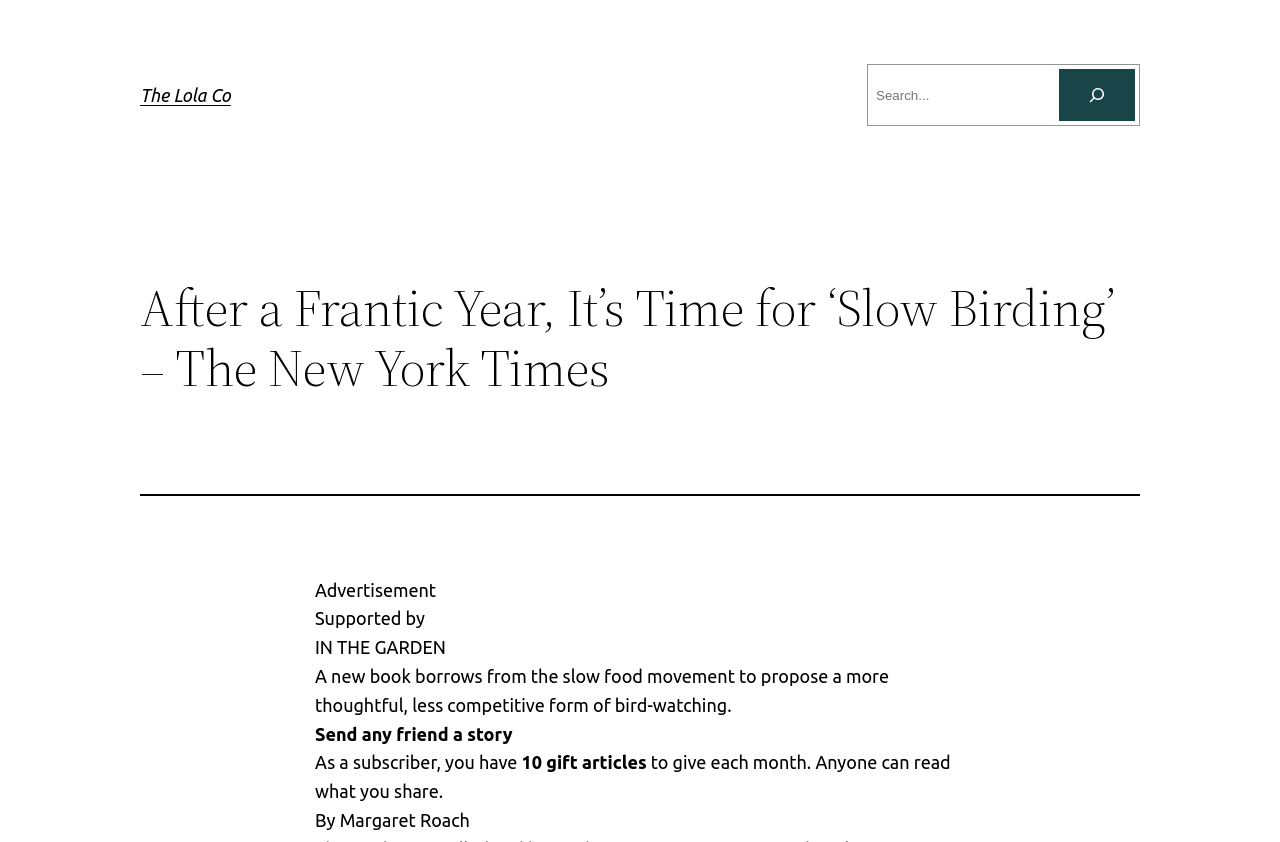Provide the bounding box for the UI element matching this description: "aria-label="Search"".

[0.827, 0.082, 0.887, 0.144]